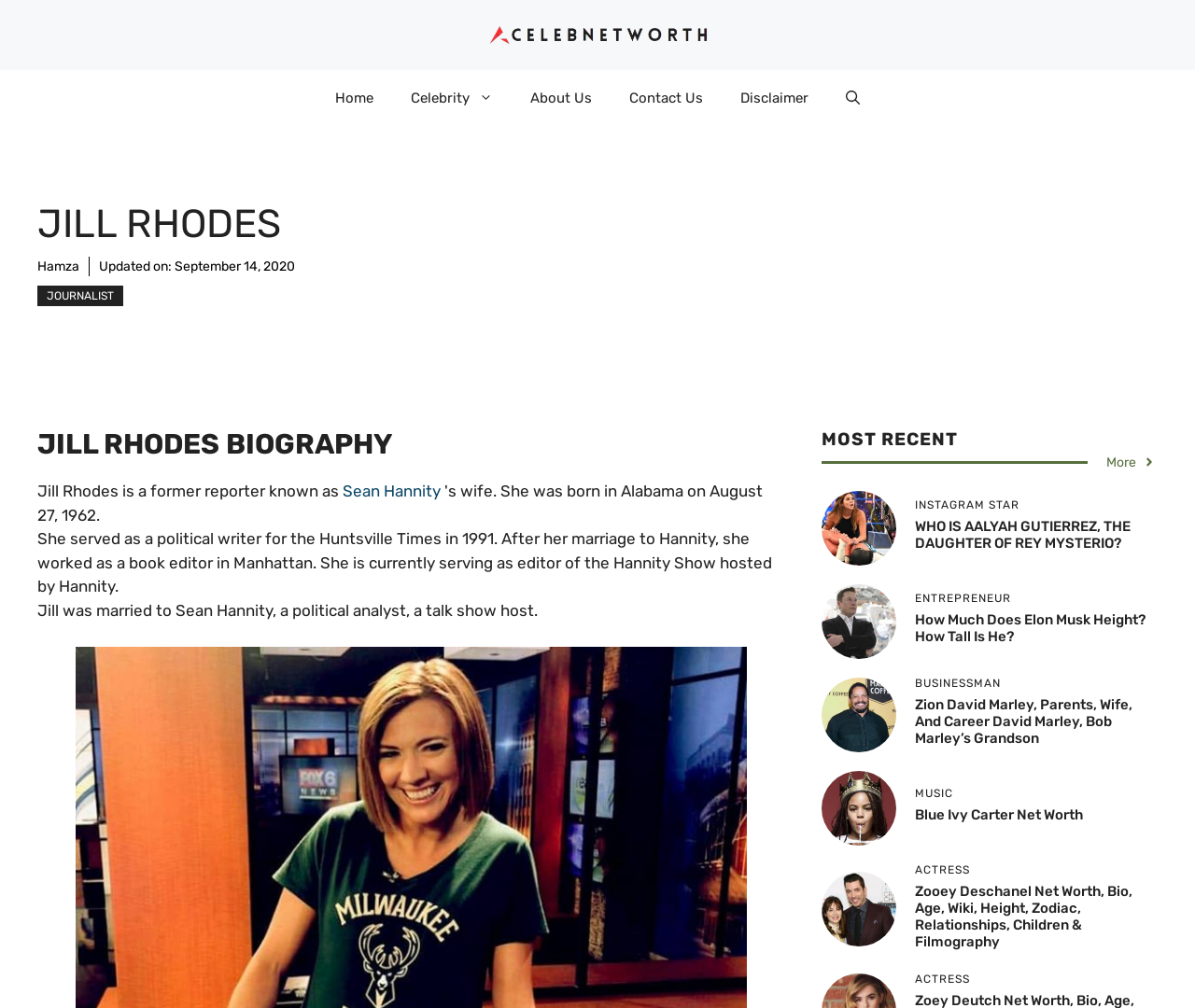Determine the bounding box coordinates of the clickable region to follow the instruction: "Learn about Elon Musk's height".

[0.688, 0.606, 0.75, 0.624]